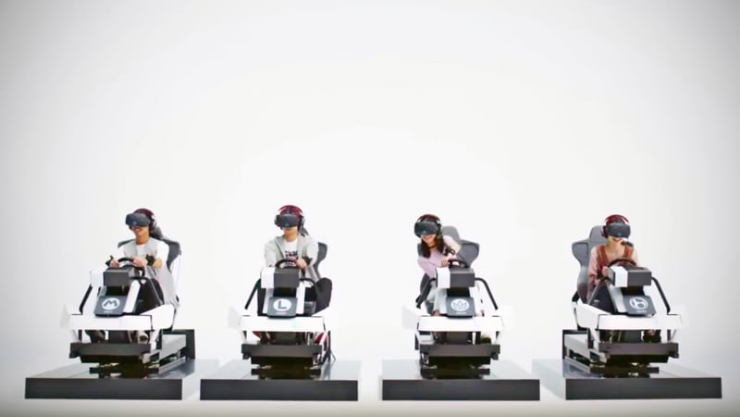Please use the details from the image to answer the following question comprehensively:
How many players are in the image?

The caption clearly mentions that there are four players fully immersed in the gaming experience, each seated in a sleek and futuristic racing simulator.